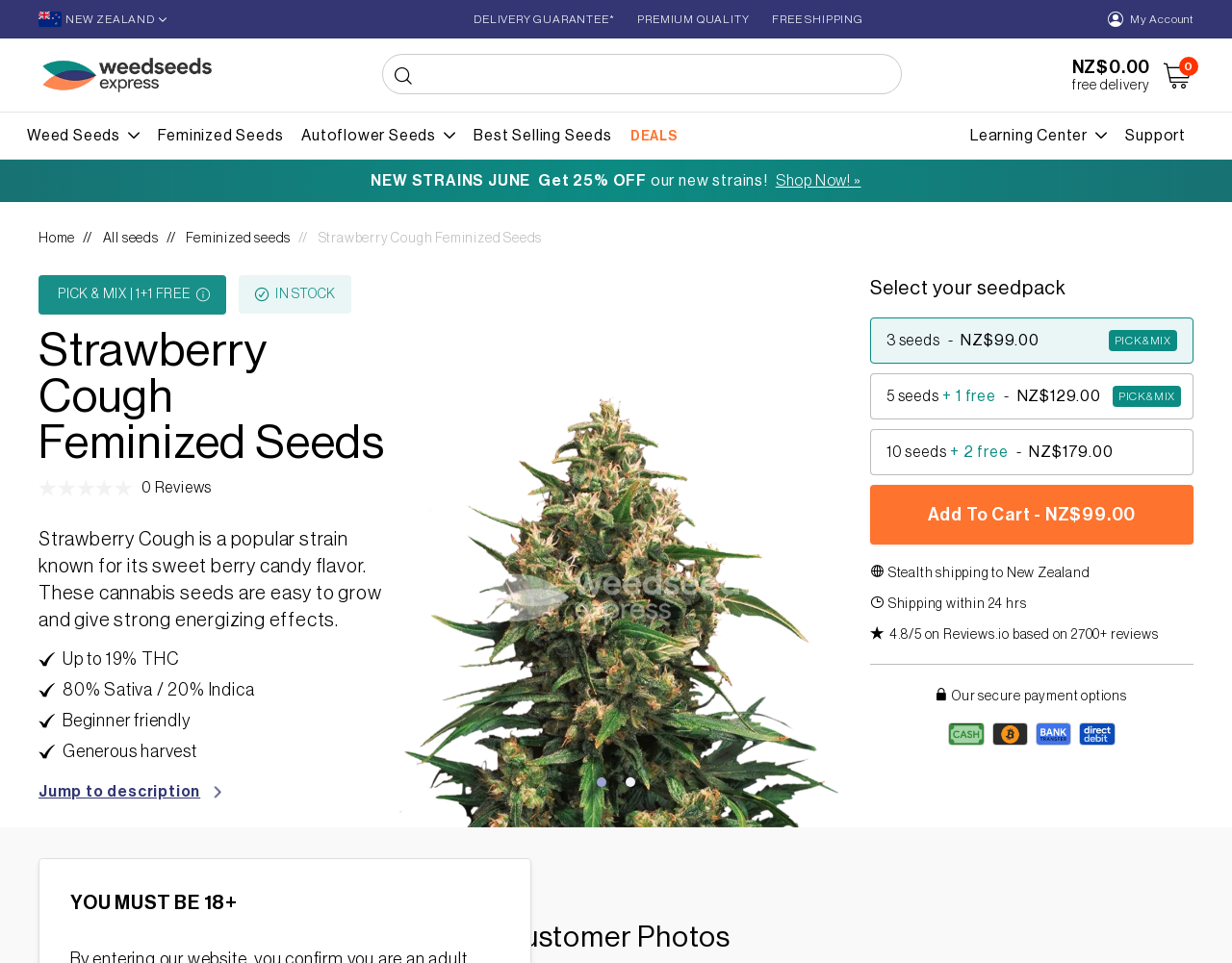Identify the bounding box coordinates of the area that should be clicked in order to complete the given instruction: "Click on the 'Cart' link". The bounding box coordinates should be four float numbers between 0 and 1, i.e., [left, top, right, bottom].

[0.87, 0.04, 0.969, 0.116]